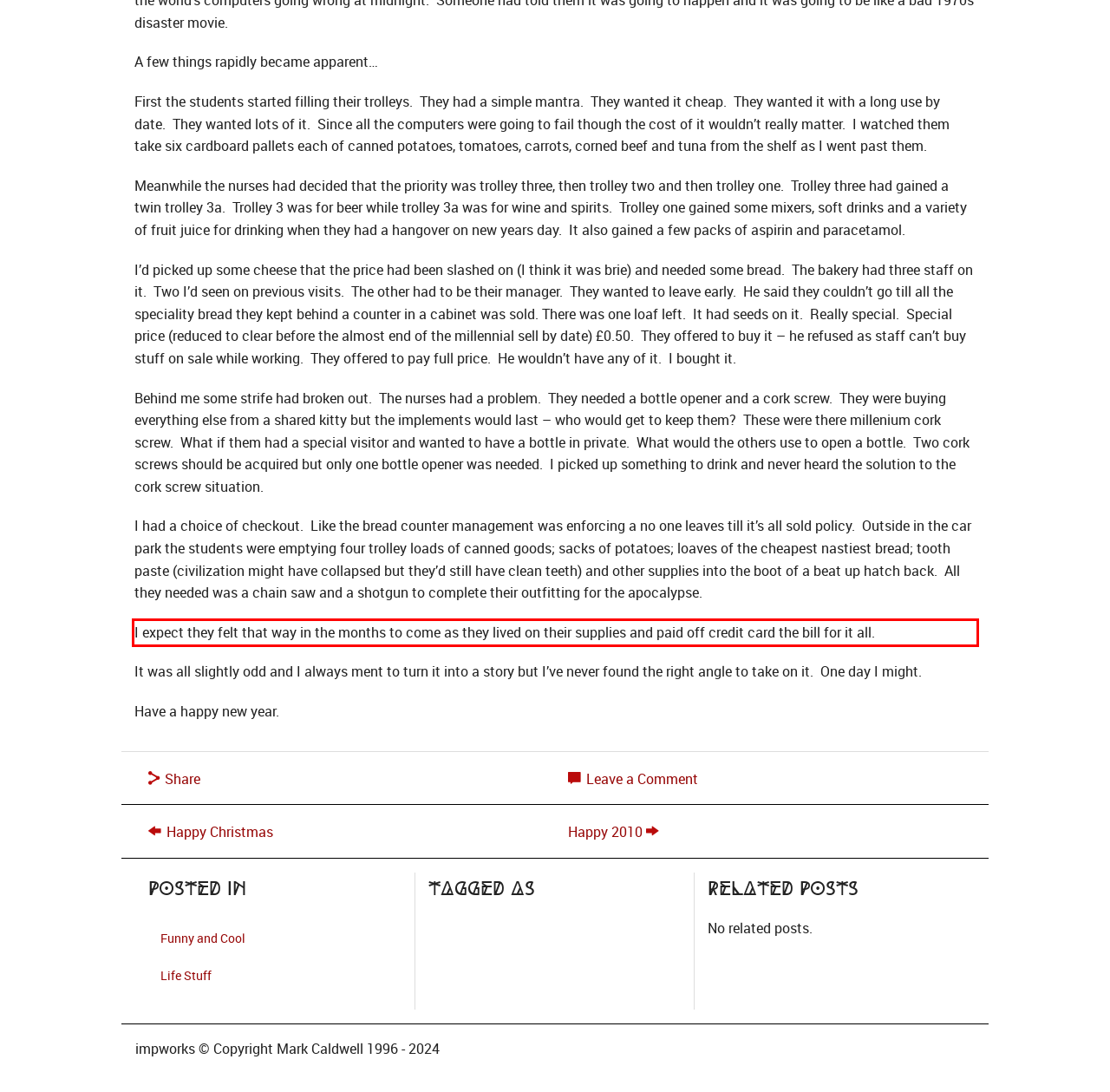The screenshot you have been given contains a UI element surrounded by a red rectangle. Use OCR to read and extract the text inside this red rectangle.

I expect they felt that way in the months to come as they lived on their supplies and paid off credit card the bill for it all.